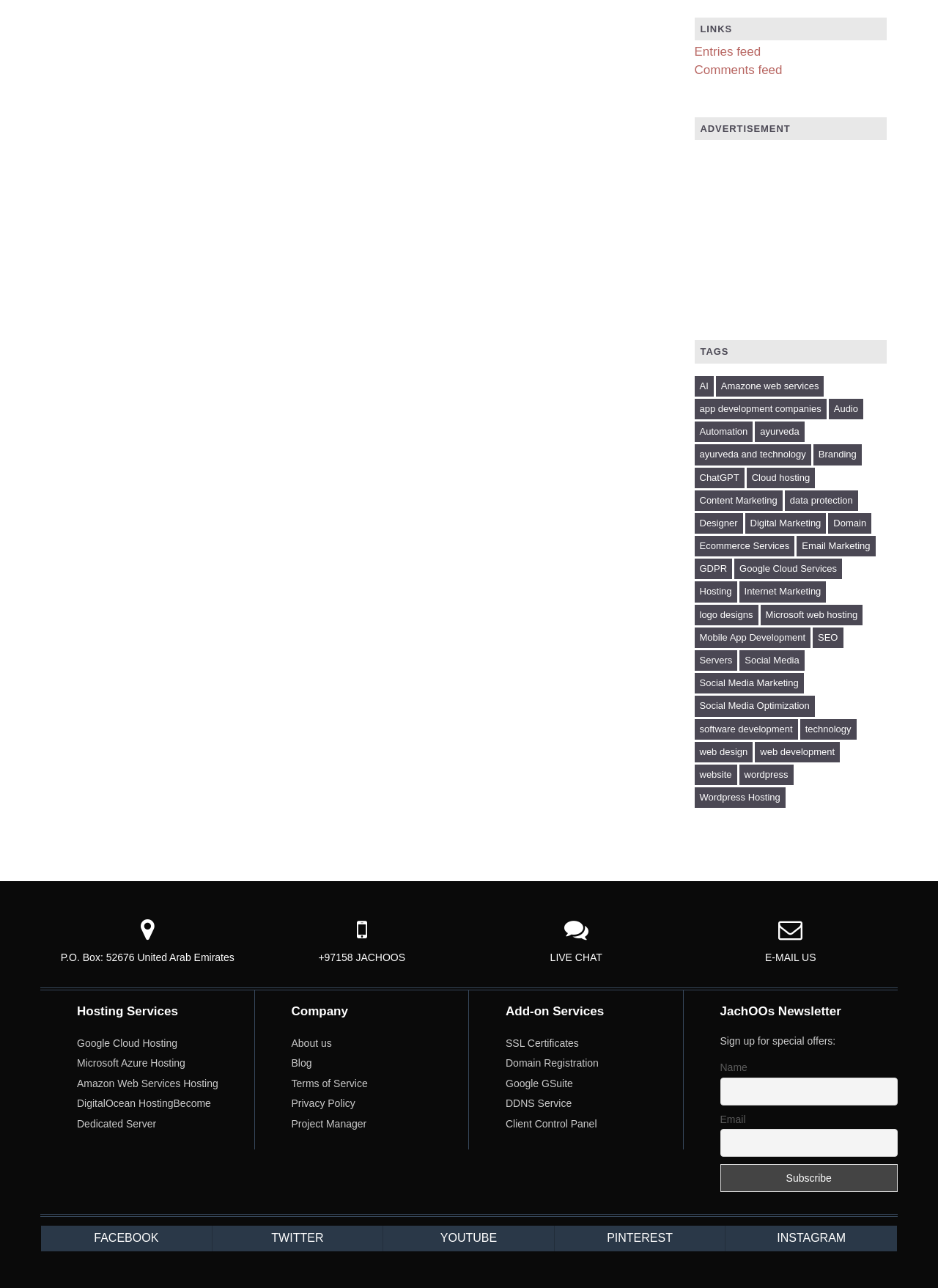What is the company's PO box address?
Please provide a comprehensive answer based on the details in the screenshot.

I found the company's PO box address in the footer section of the webpage, where it is written as 'P.O. Box: 52676 United Arab Emirates'.